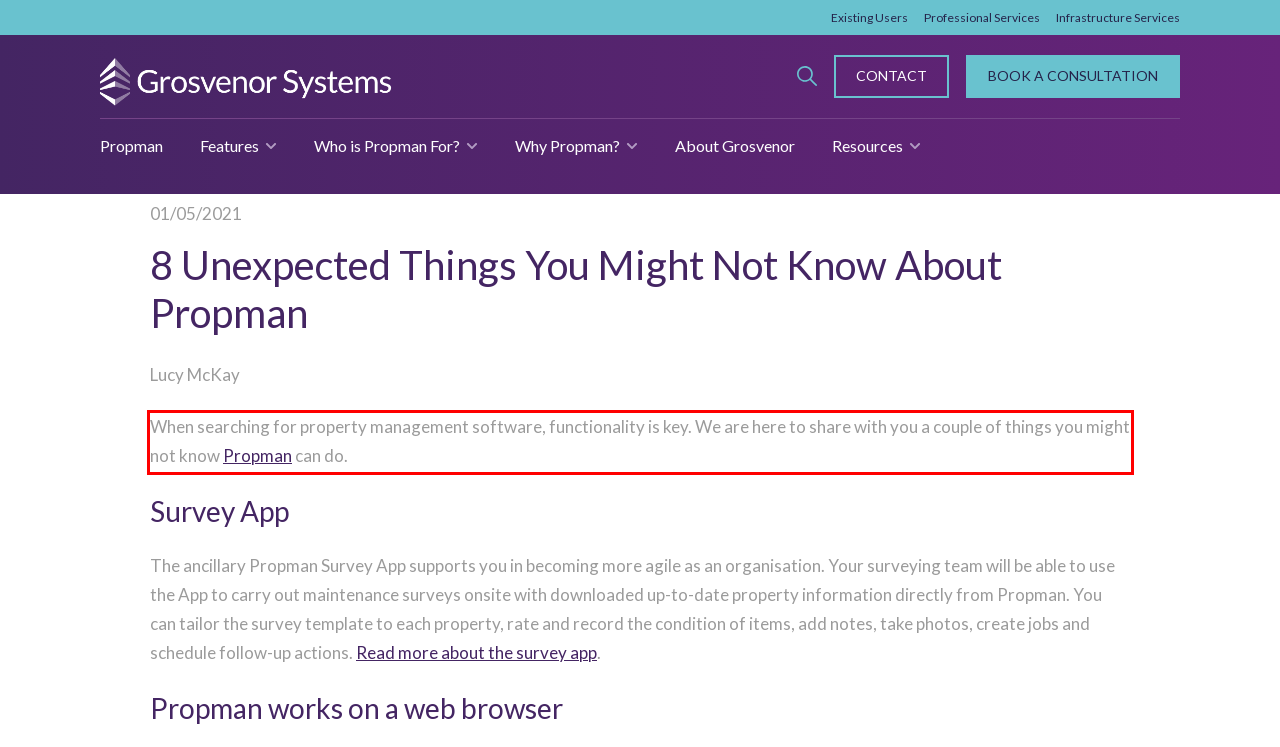Given a webpage screenshot, identify the text inside the red bounding box using OCR and extract it.

When searching for property management software, functionality is key. We are here to share with you a couple of things you might not know Propman can do.